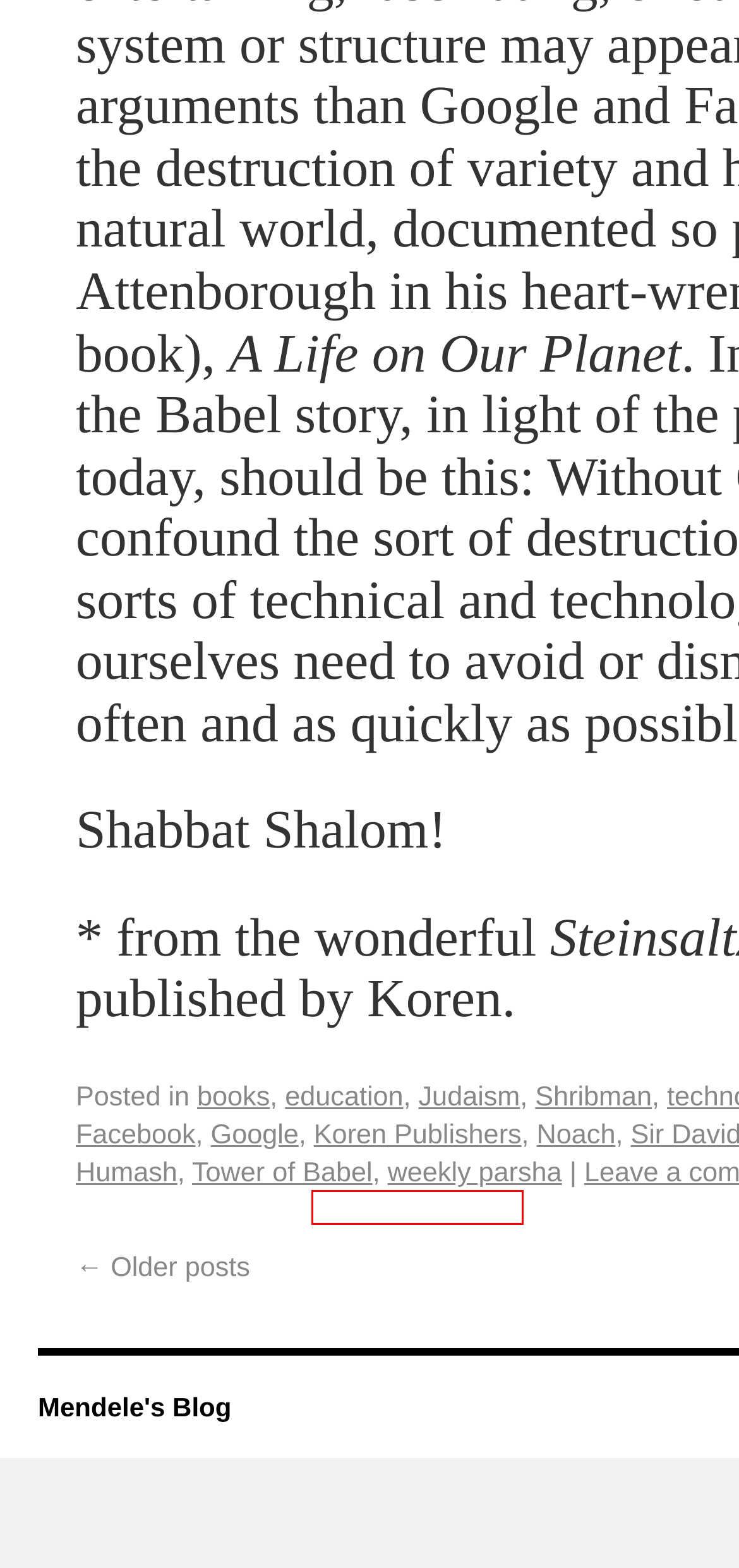A screenshot of a webpage is given with a red bounding box around a UI element. Choose the description that best matches the new webpage shown after clicking the element within the red bounding box. Here are the candidates:
A. Facebook | Mendele's Blog
B. Shribman | Mendele's Blog
C. Noach | Mendele's Blog
D. Tower of Babel | Mendele's Blog
E. Google | Mendele's Blog
F. weekly parsha | Mendele's Blog
G. Koren Publishers | Mendele's Blog
H. Mendele's Blog | A review of books and ideas | Page 2

G